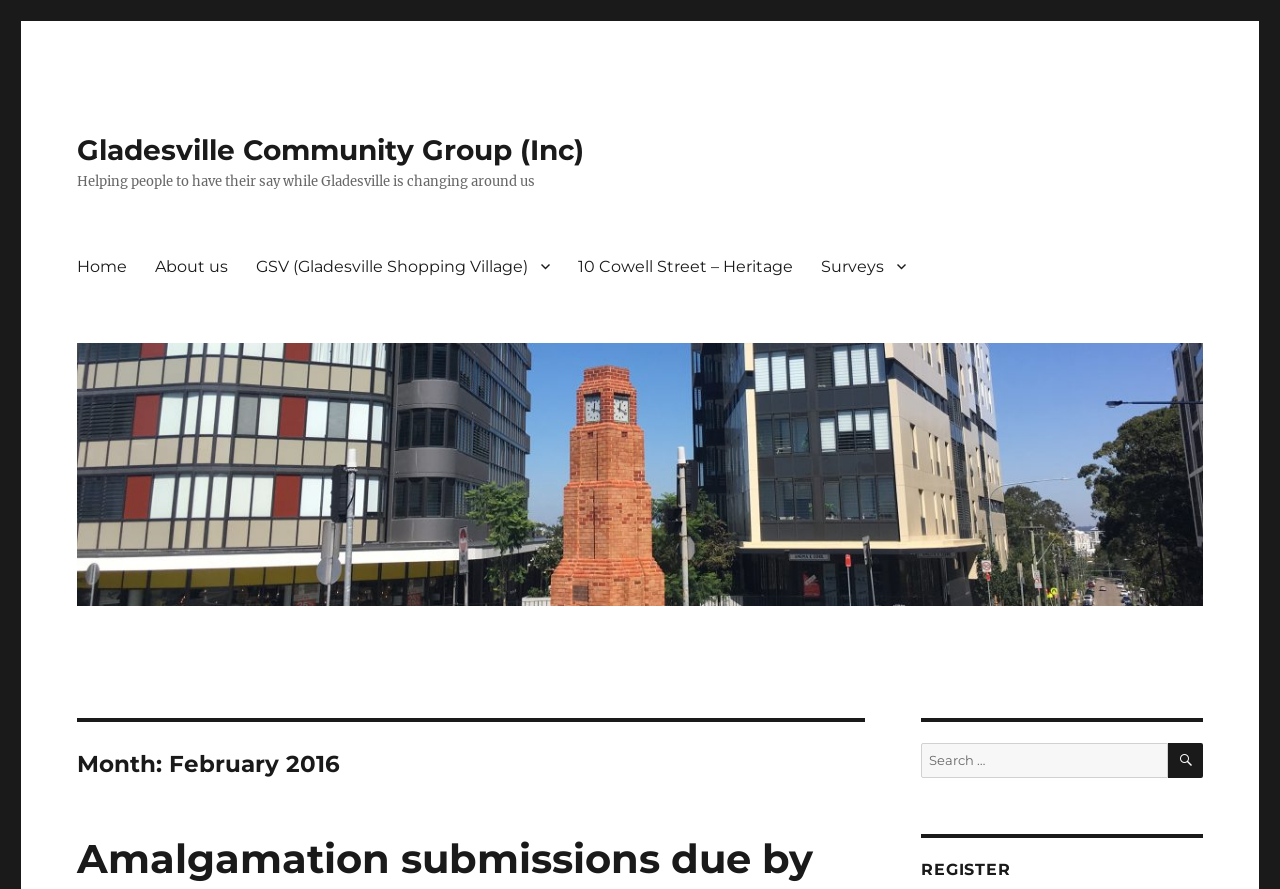Locate the bounding box coordinates of the area that needs to be clicked to fulfill the following instruction: "view about us". The coordinates should be in the format of four float numbers between 0 and 1, namely [left, top, right, bottom].

[0.11, 0.276, 0.189, 0.323]